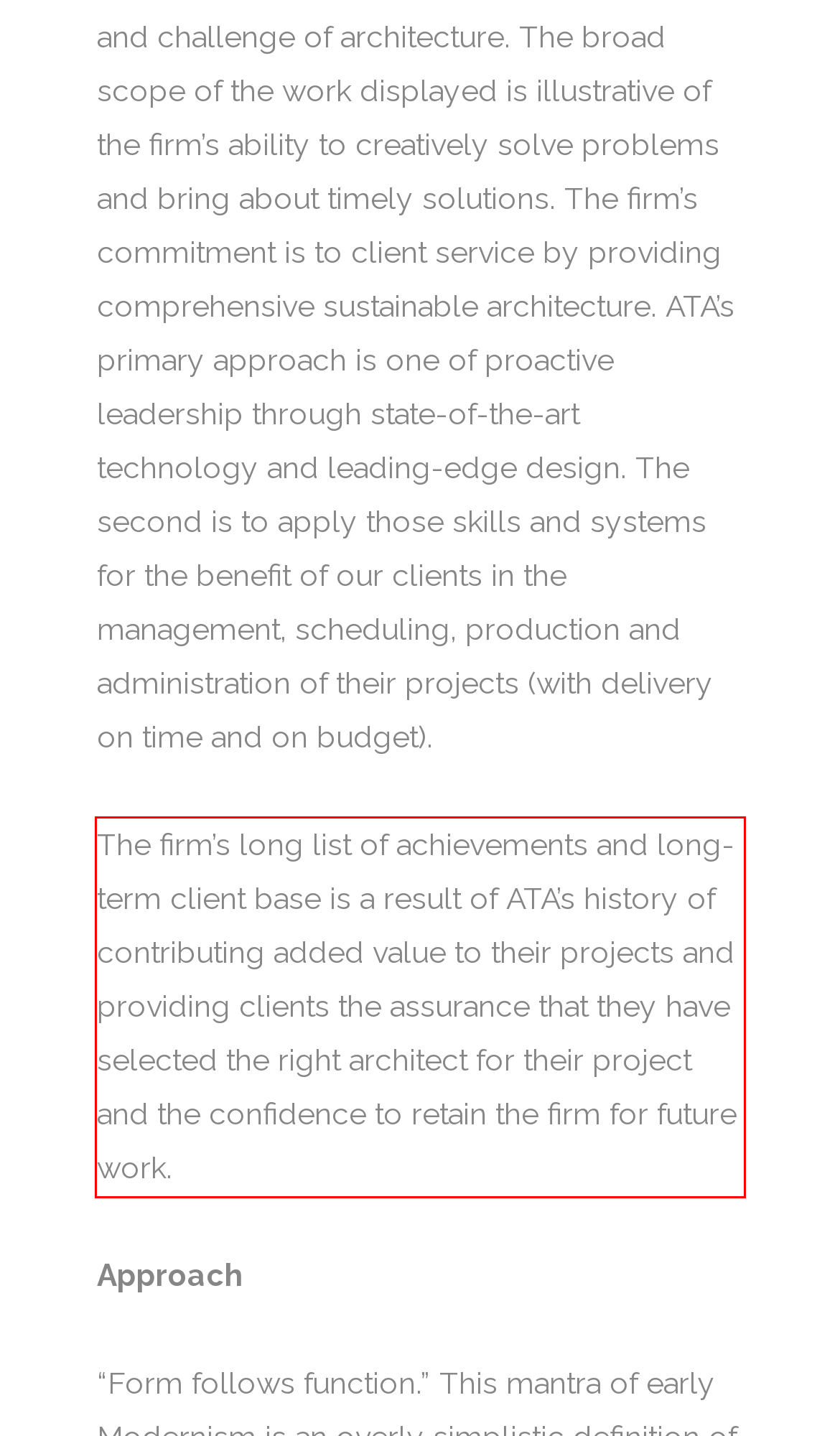You are provided with a screenshot of a webpage that includes a UI element enclosed in a red rectangle. Extract the text content inside this red rectangle.

The firm’s long list of achievements and long-term client base is a result of ATA’s history of contributing added value to their projects and providing clients the assurance that they have selected the right architect for their project and the confidence to retain the firm for future work.